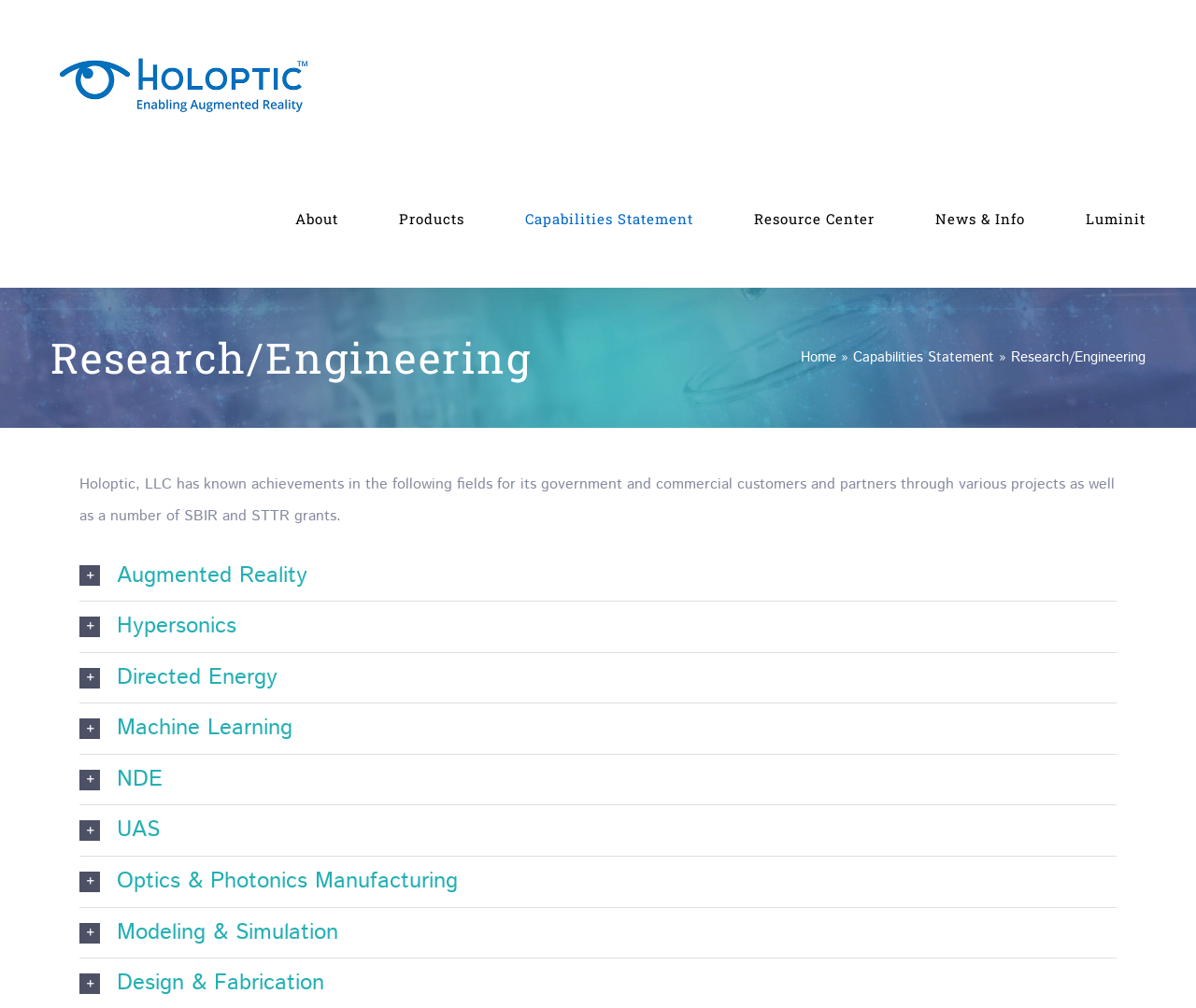What is the first field of achievement mentioned?
Give a single word or phrase answer based on the content of the image.

Augmented Reality